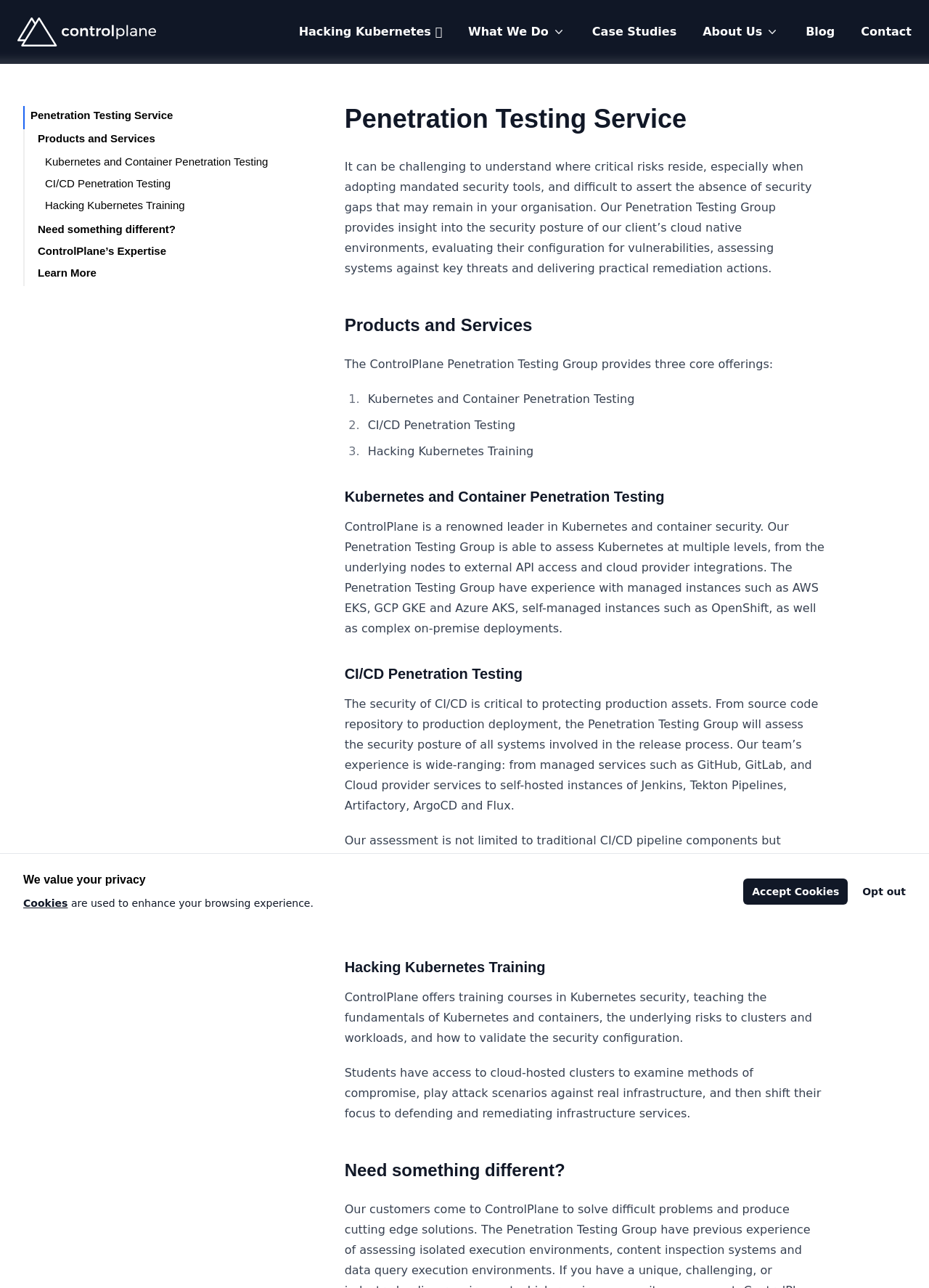Give a short answer to this question using one word or a phrase:
What is the name of the company providing penetration testing services?

ControlPlane